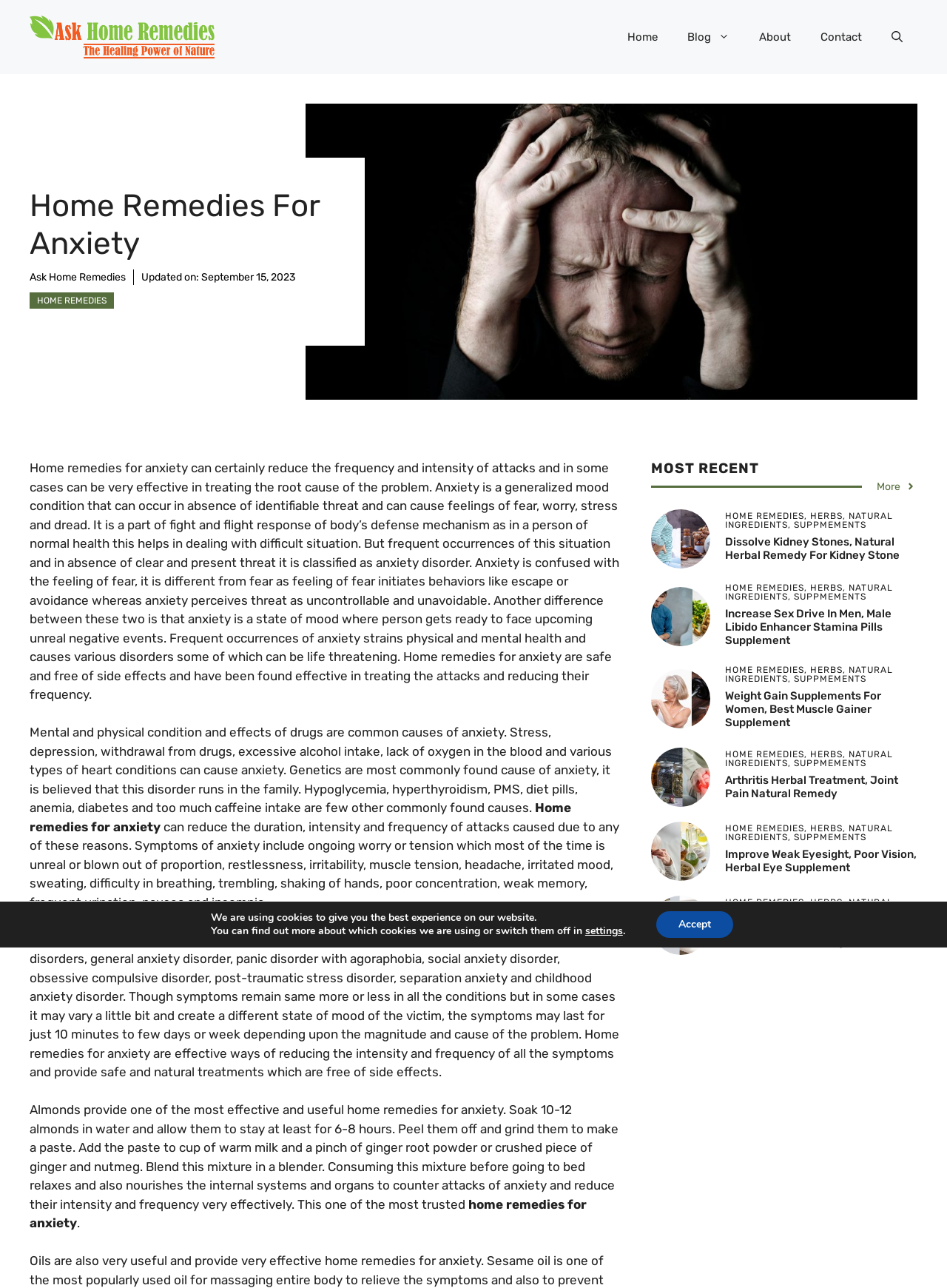Using floating point numbers between 0 and 1, provide the bounding box coordinates in the format (top-left x, top-left y, bottom-right x, bottom-right y). Locate the UI element described here: alt="Arthritis Herbal Treatment"

[0.688, 0.597, 0.75, 0.608]